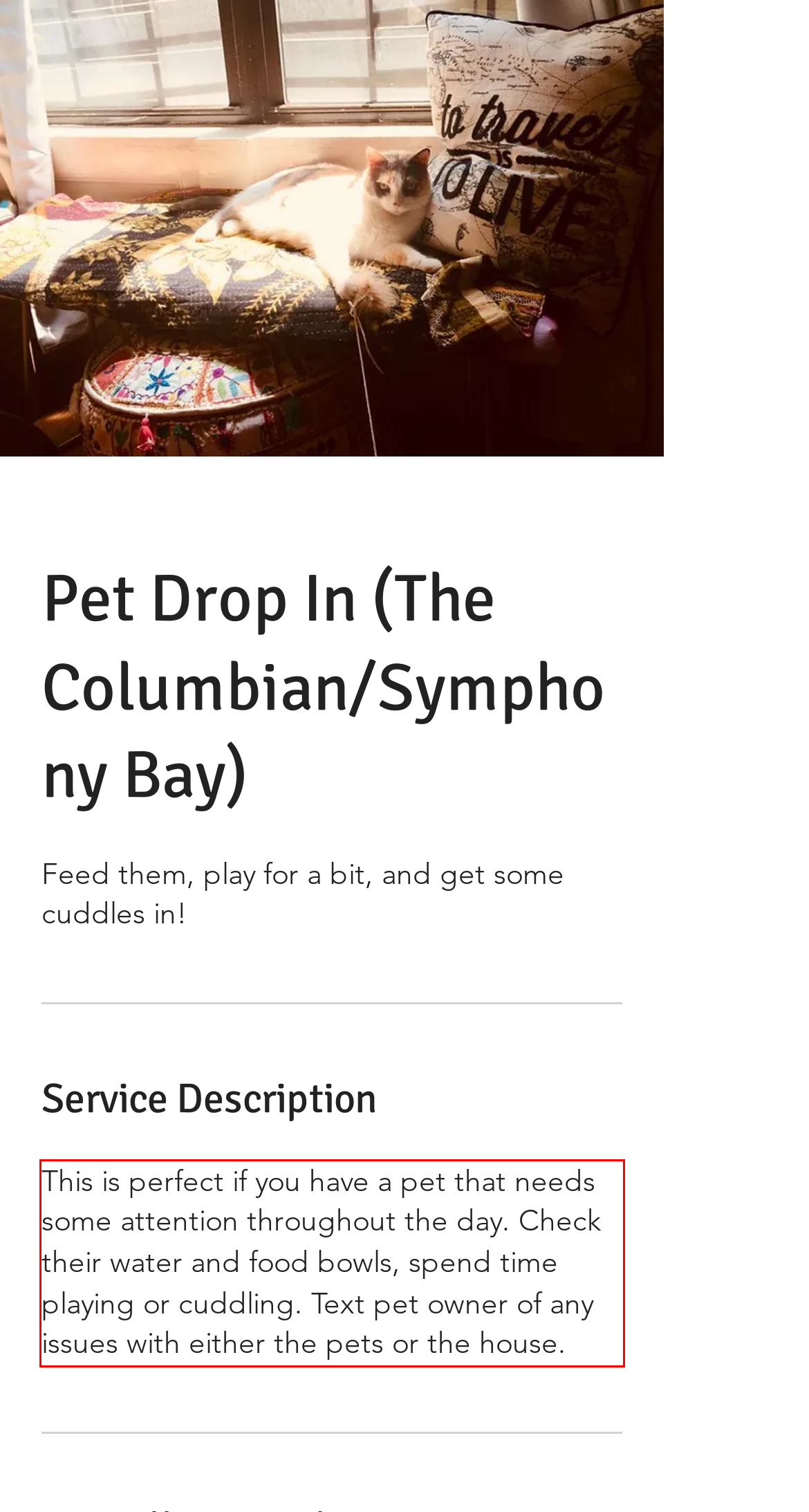Examine the webpage screenshot, find the red bounding box, and extract the text content within this marked area.

This is perfect if you have a pet that needs some attention throughout the day. Check their water and food bowls, spend time playing or cuddling. Text pet owner of any issues with either the pets or the house.